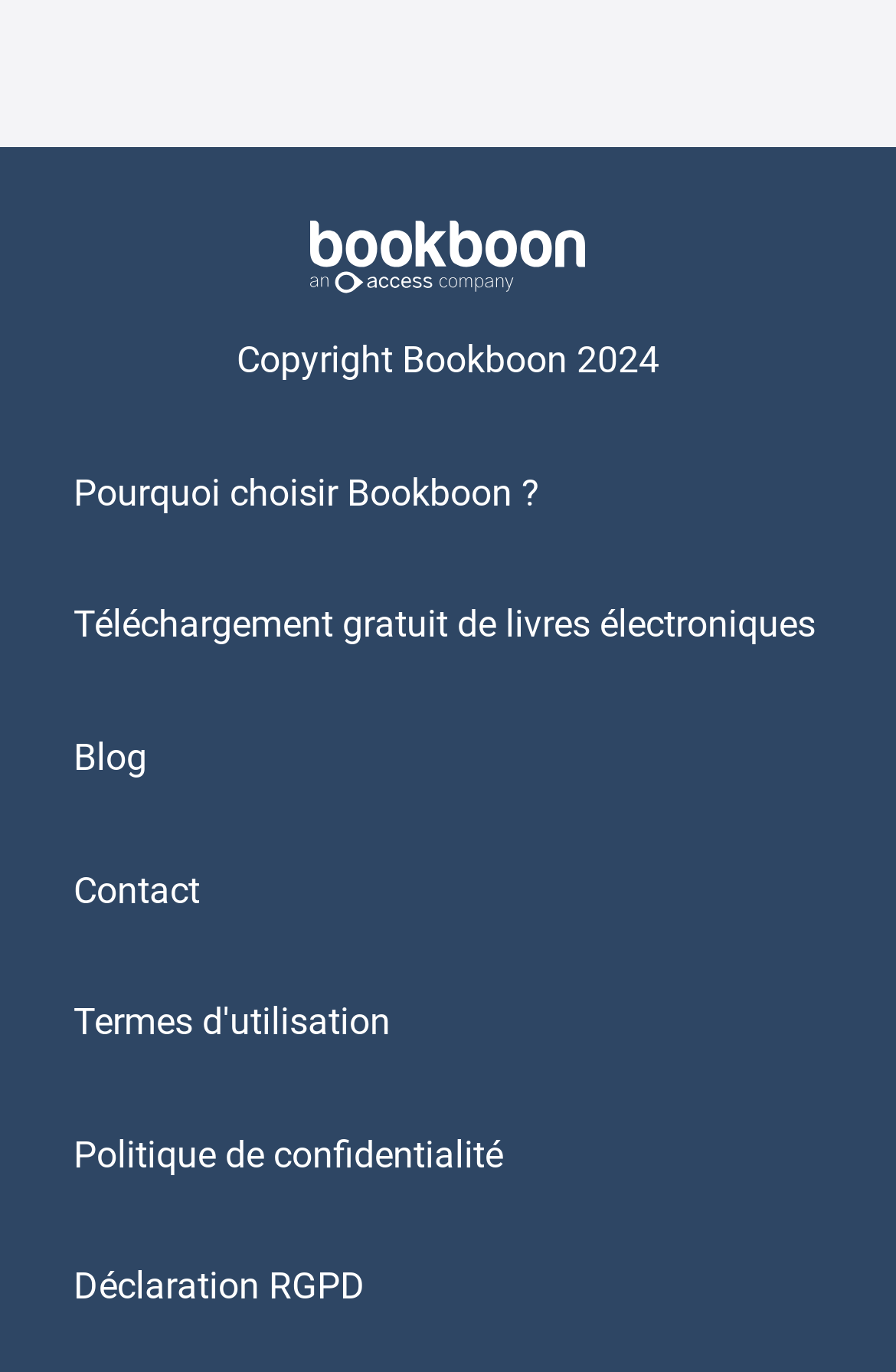Determine the bounding box coordinates of the clickable region to carry out the instruction: "Visit the blog".

[0.082, 0.536, 0.164, 0.568]